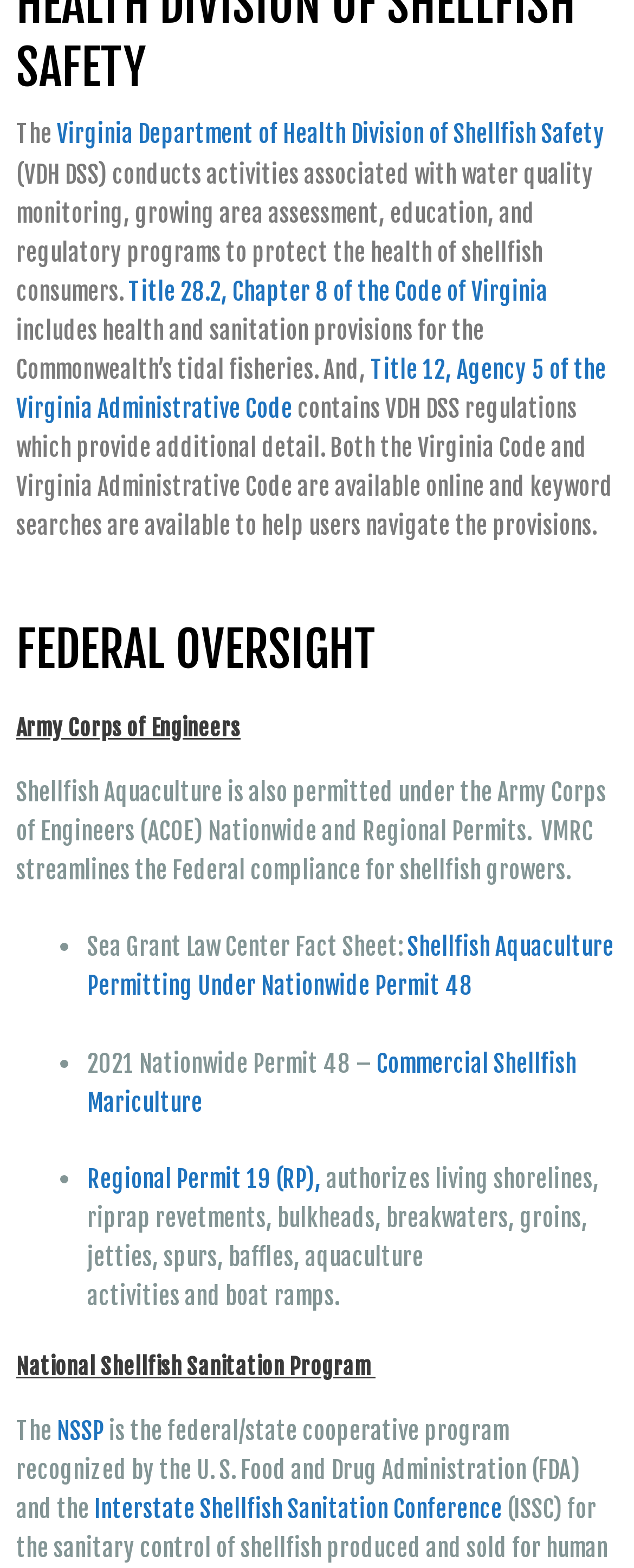Locate the coordinates of the bounding box for the clickable region that fulfills this instruction: "Learn about Shellfish Aquaculture Permitting Under Nationwide Permit 48".

[0.138, 0.594, 0.969, 0.639]